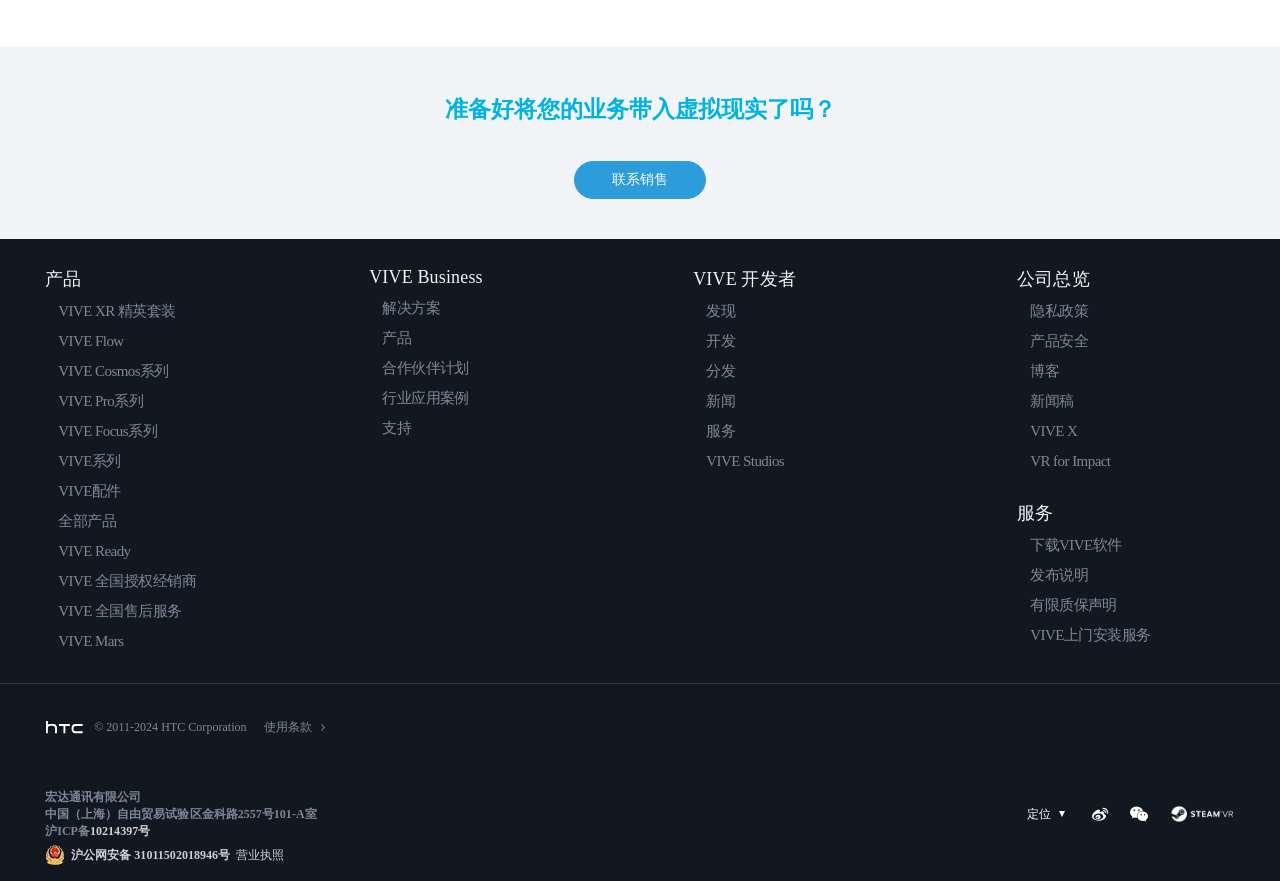Can you pinpoint the bounding box coordinates for the clickable element required for this instruction: "Select 'VIVE XR 精英套装'"? The coordinates should be four float numbers between 0 and 1, i.e., [left, top, right, bottom].

[0.045, 0.343, 0.137, 0.362]